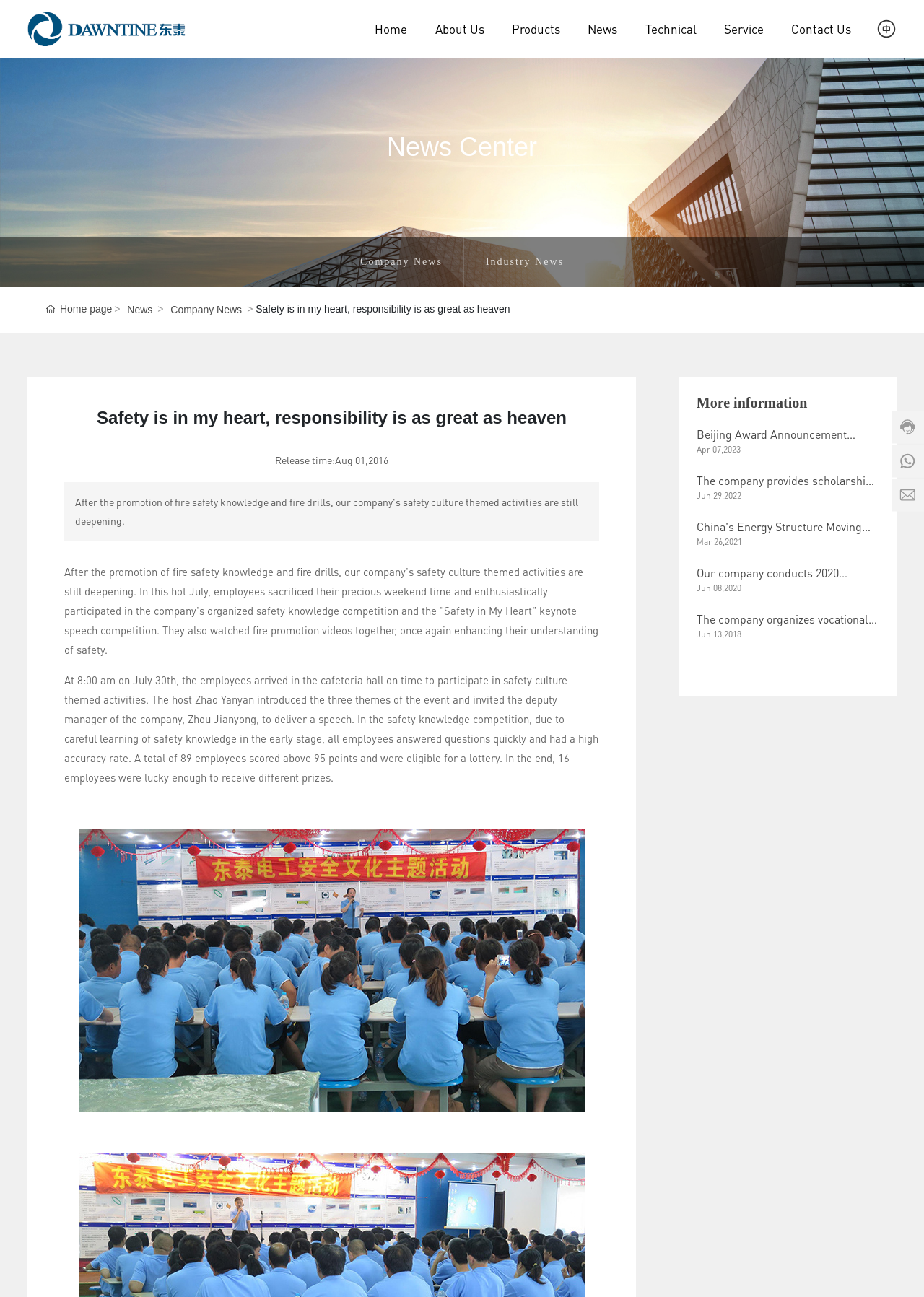What is the theme of the company's activities?
Refer to the image and give a detailed answer to the question.

Based on the webpage content, it is clear that the company has organized various activities related to safety culture, including fire safety knowledge promotion, fire drills, safety knowledge competition, and a keynote speech competition. The theme of these activities is safety culture, which is also reflected in the title 'Safety is in my heart, responsibility is as great as heaven'.